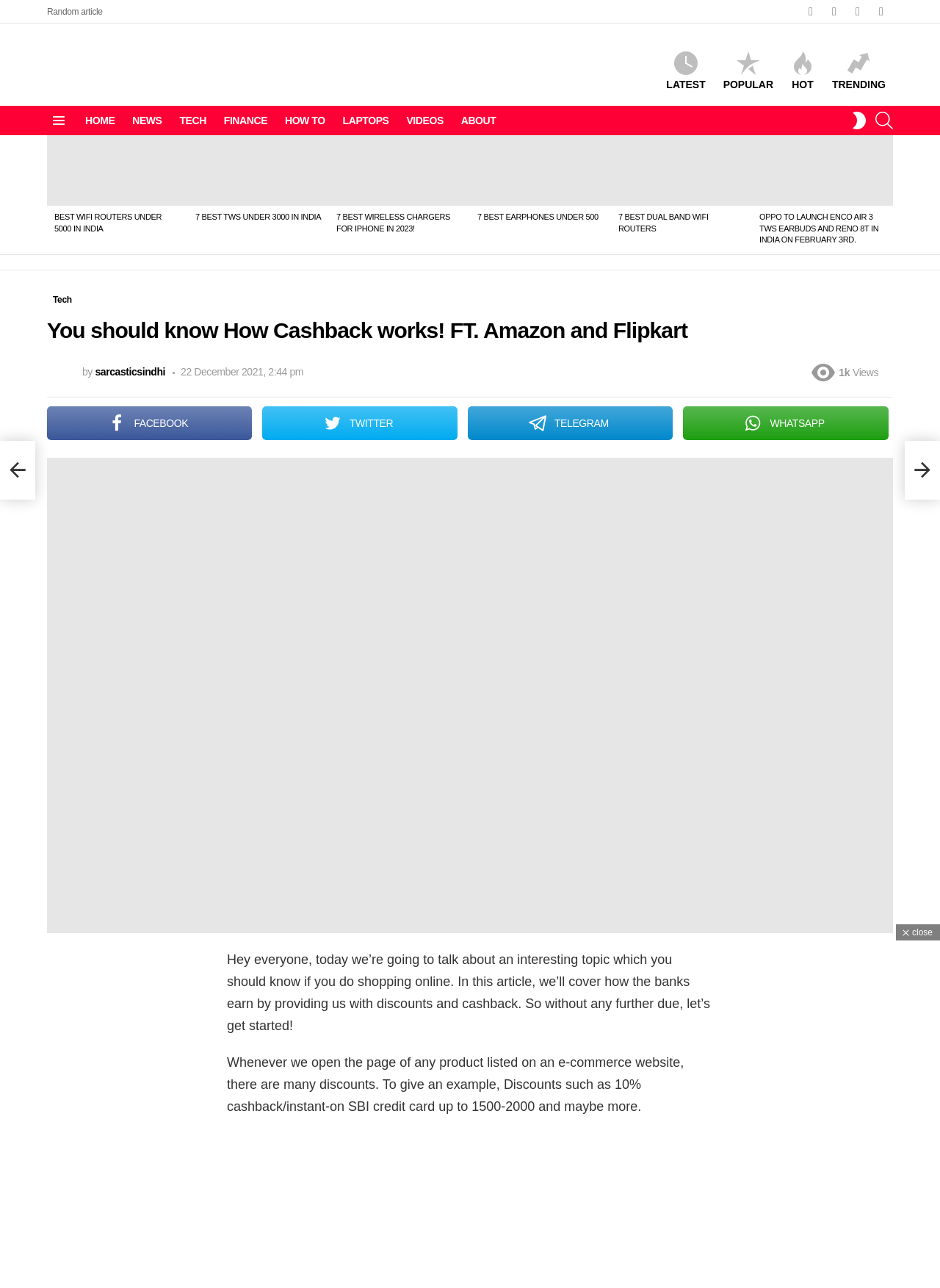Please locate the bounding box coordinates of the element that needs to be clicked to achieve the following instruction: "search for something". The coordinates should be four float numbers between 0 and 1, i.e., [left, top, right, bottom].

[0.931, 0.082, 0.95, 0.105]